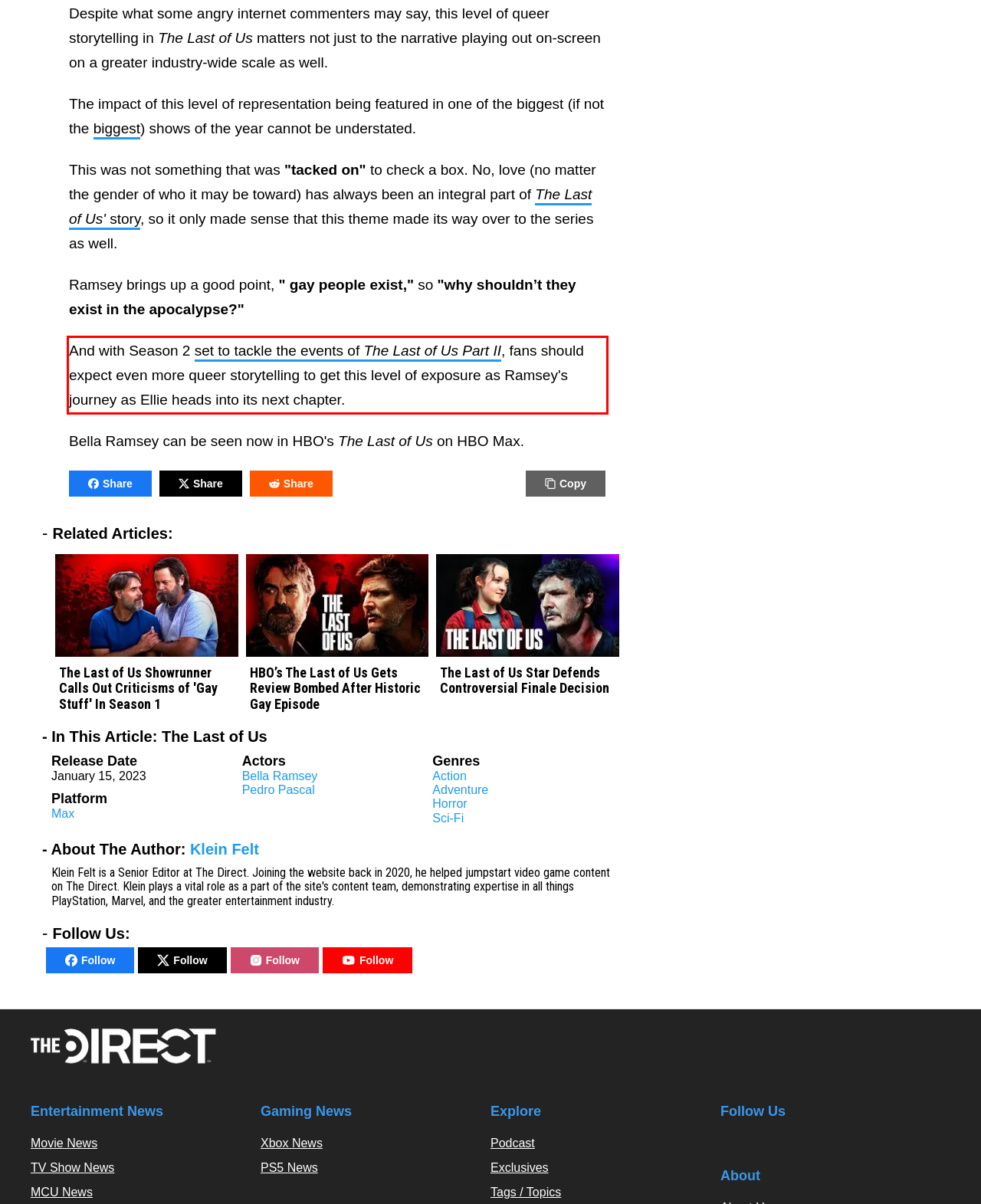Given a webpage screenshot, locate the red bounding box and extract the text content found inside it.

And with Season 2 set to tackle the events of The Last of Us Part II, fans should expect even more queer storytelling to get this level of exposure as Ramsey's journey as Ellie heads into its next chapter.